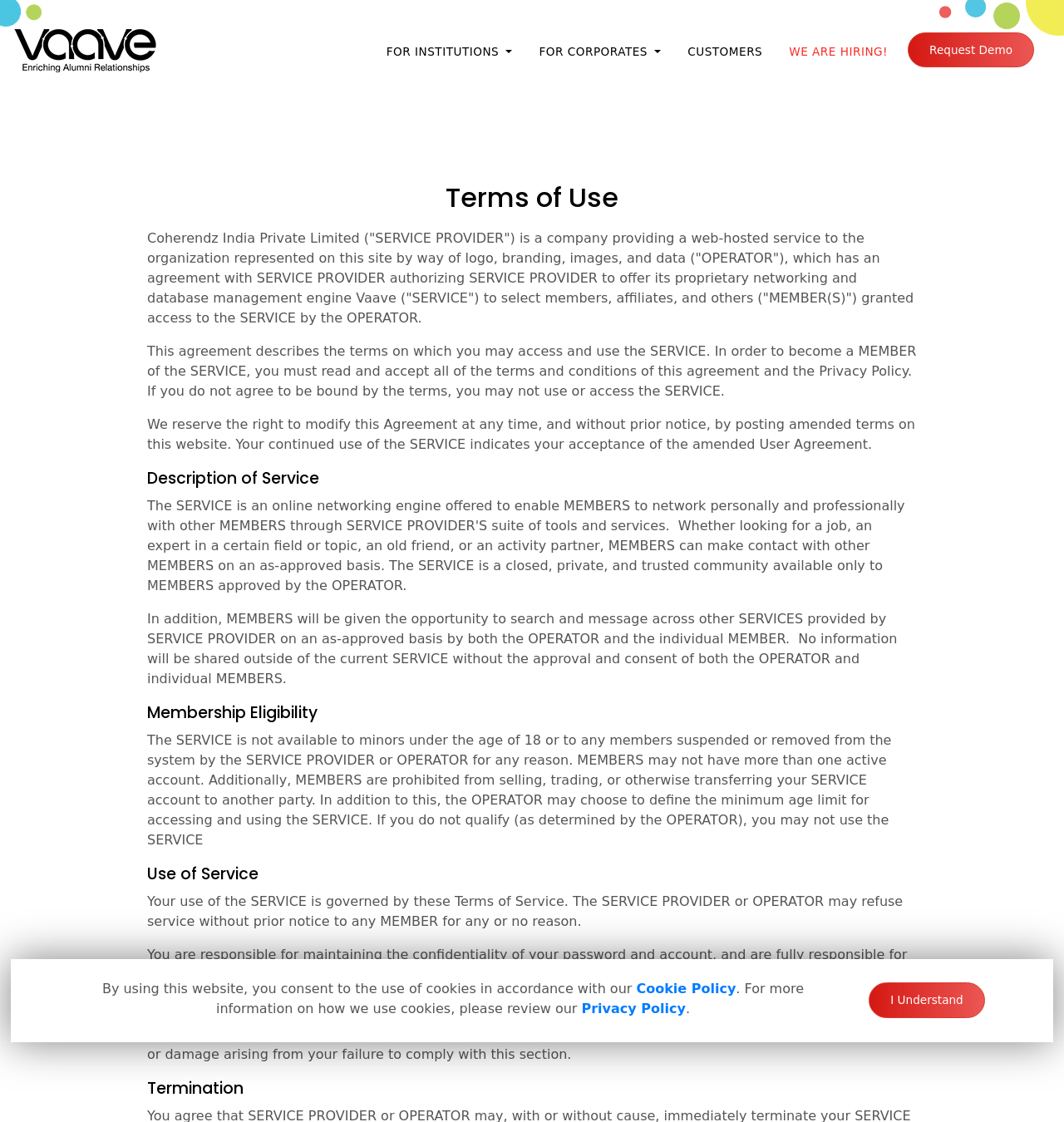Given the description "We Are Hiring!", determine the bounding box of the corresponding UI element.

[0.735, 0.029, 0.841, 0.06]